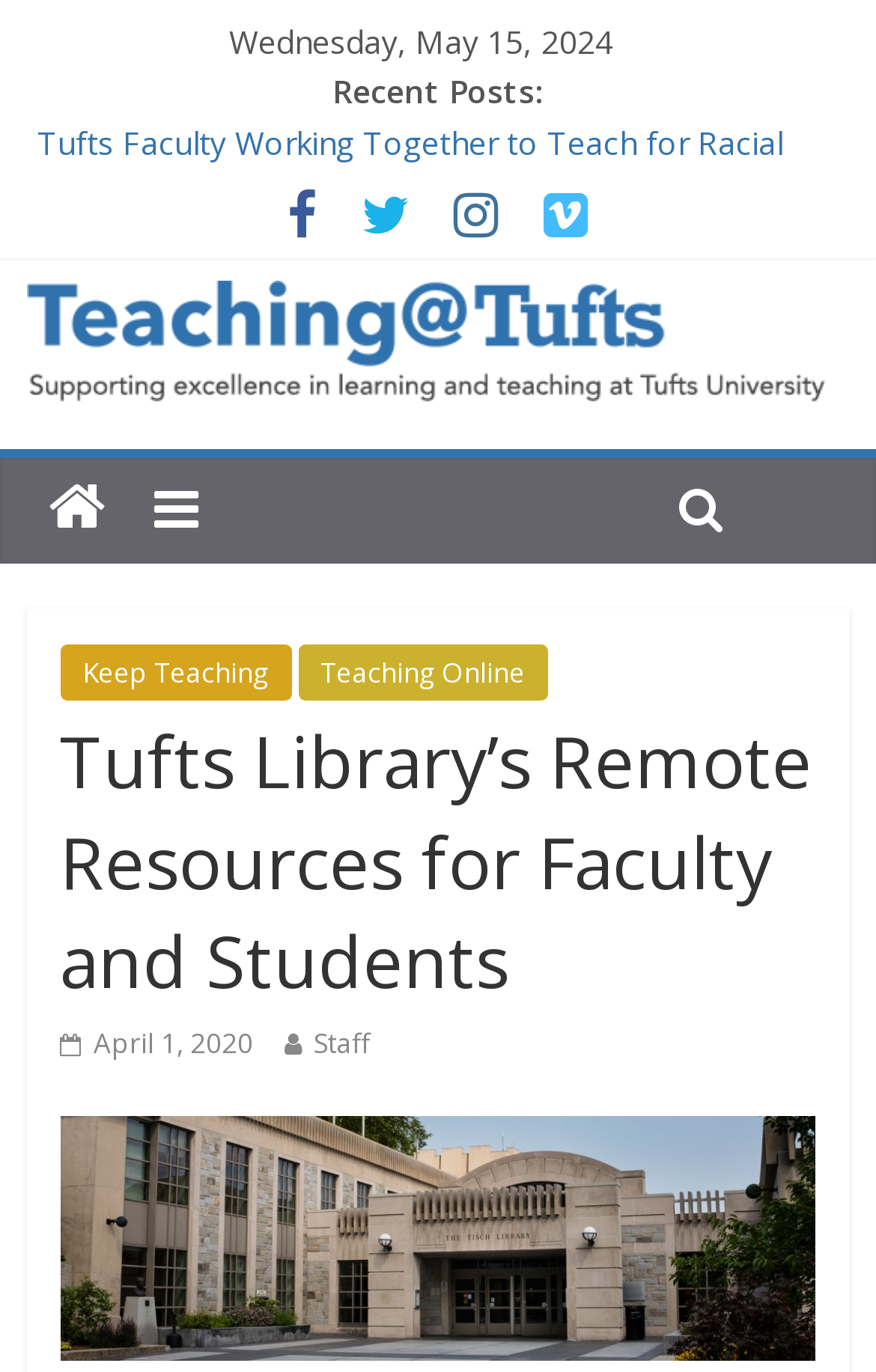Explain the webpage in detail.

The webpage is about Tufts Library's remote resources for faculty and students, specifically focused on teaching. At the top, there is a date displayed, "Wednesday, May 15, 2024". Below the date, there is a section labeled "Recent Posts:" which lists several links to articles, including "Tufts Faculty Working Together to Teach for Racial Equity", "Giving Feedback on Student Writing", and others. These links are aligned to the left and stacked vertically.

To the right of the article links, there are four social media icons, represented by Unicode characters. Below these icons, there is a prominent link to "Teaching@Tufts" with an accompanying image. 

On the left side of the page, there is a navigation menu with several links, including "Keep Teaching", "Teaching Online", and others. Above this menu, there is a heading with a Unicode character. 

The main content of the page is headed by a large title, "Tufts Library’s Remote Resources for Faculty and Students", which spans almost the entire width of the page. Below this title, there are two links, one to an article dated "April 1, 2020" and another to "Staff".